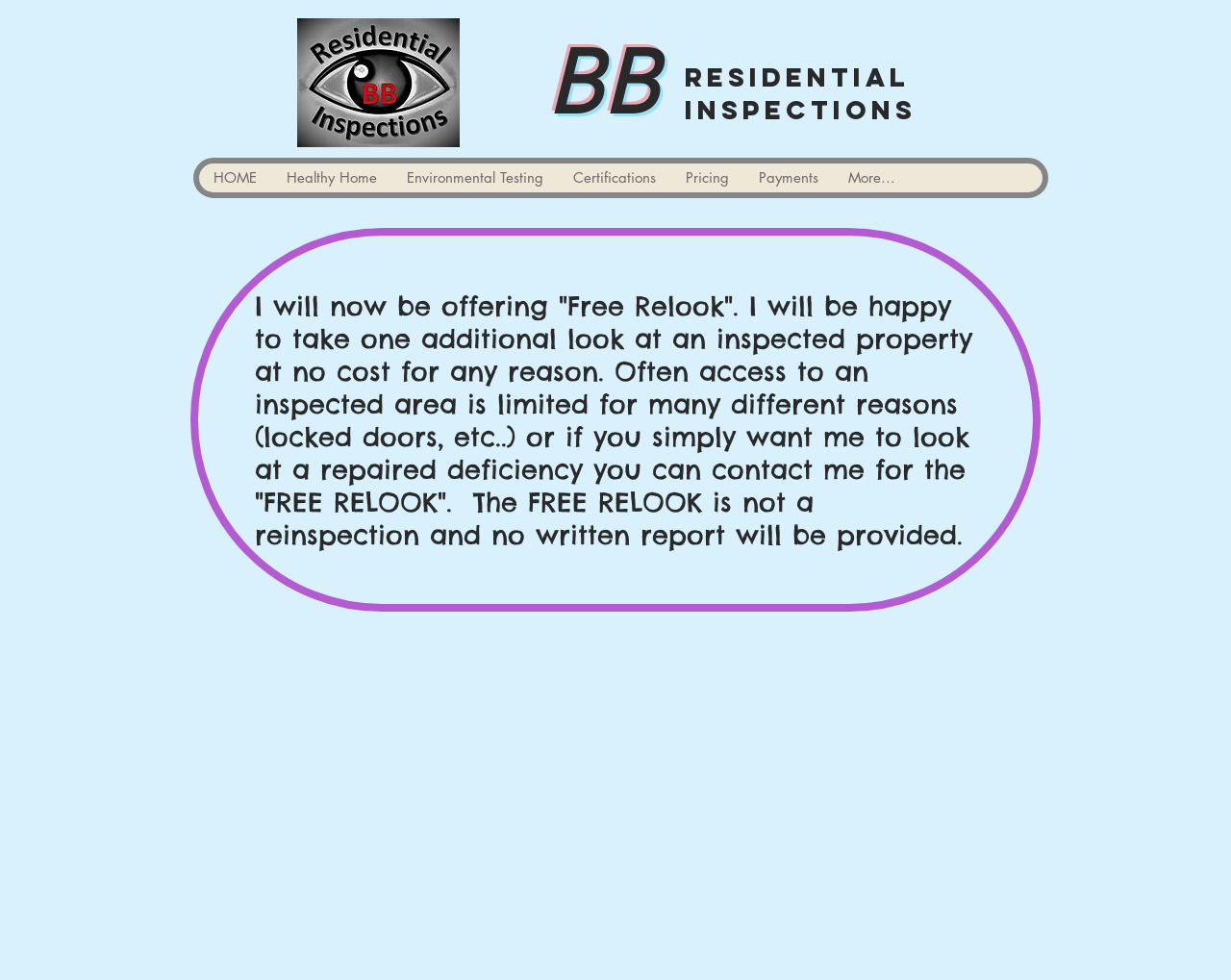Is a written report provided for 'Free Relook'?
From the screenshot, provide a brief answer in one word or phrase.

No